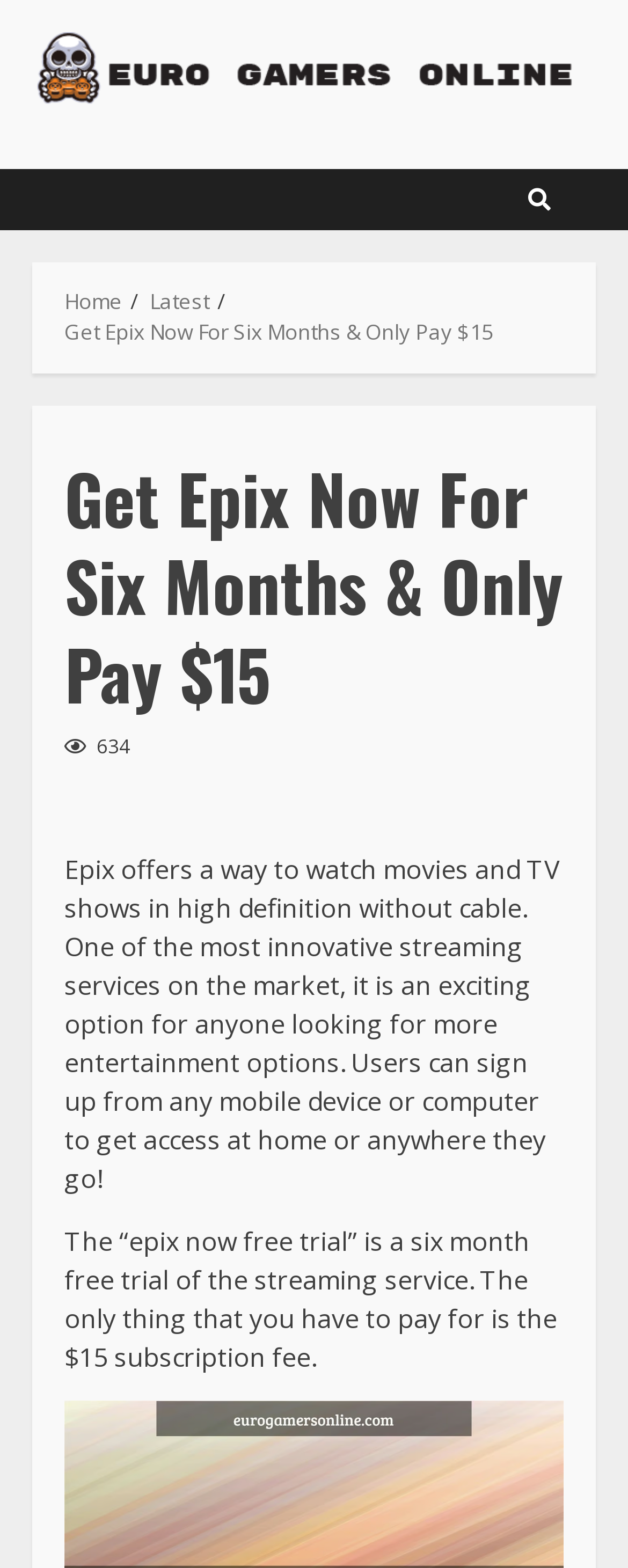What is the name of the website?
Refer to the screenshot and respond with a concise word or phrase.

EuroGamersOnline